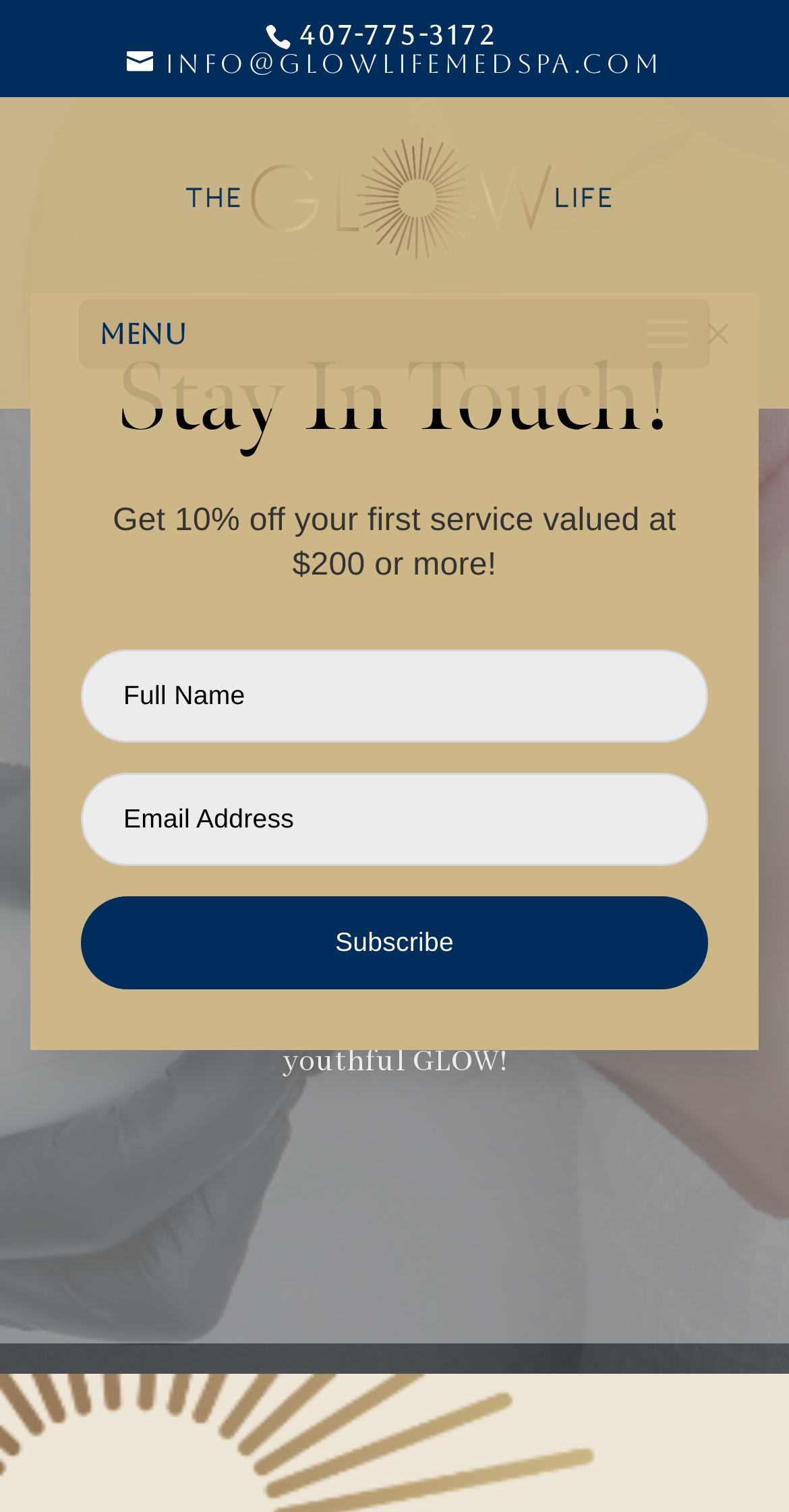Using the image as a reference, answer the following question in as much detail as possible:
What is the discount offered for the first service?

I found the discount offer by reading the static text element located at the top of the webpage, which states 'Get 10% off your first service valued at $200 or more!'.